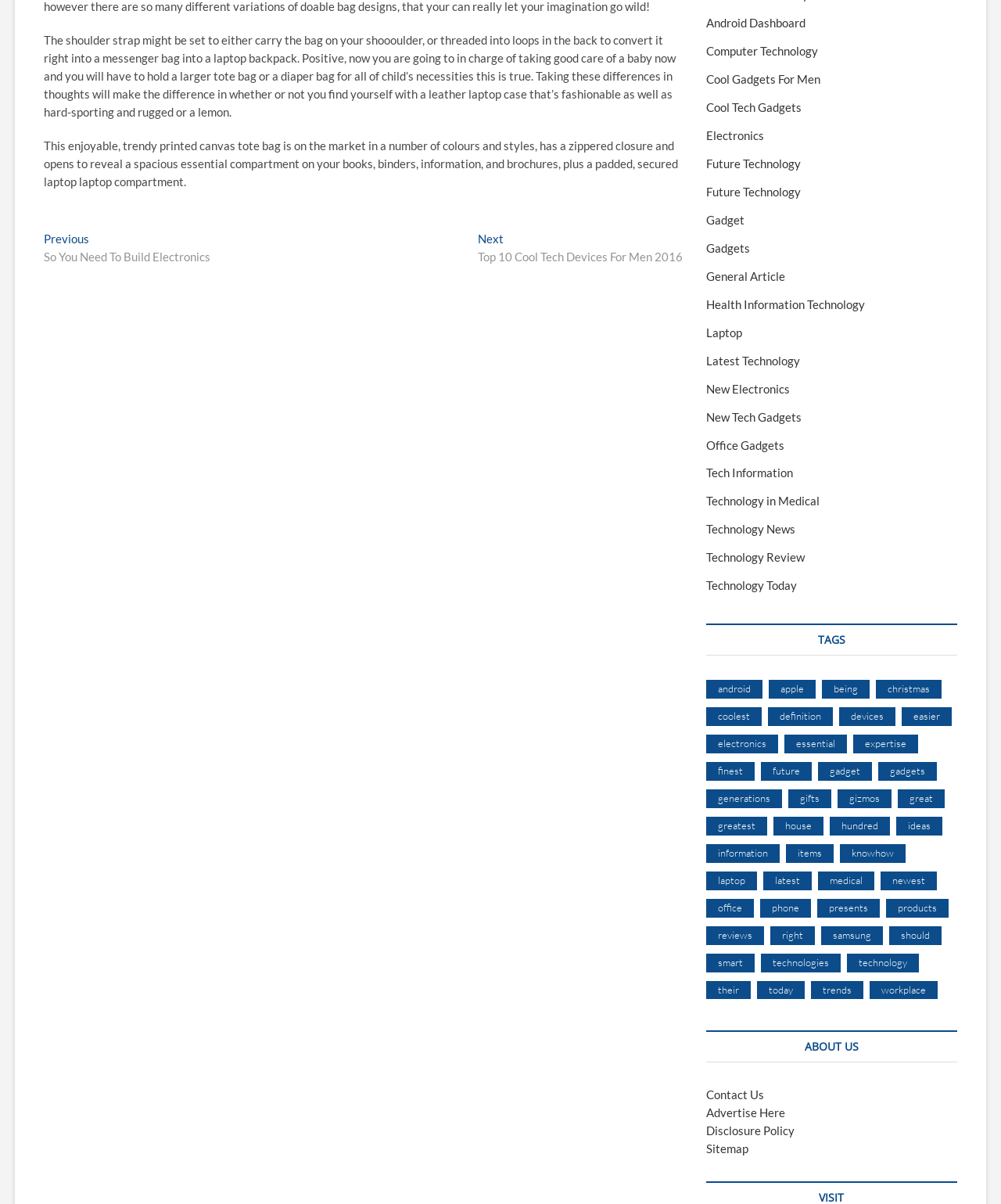Please mark the clickable region by giving the bounding box coordinates needed to complete this instruction: "Click on 'Android Dashboard'".

[0.706, 0.013, 0.805, 0.025]